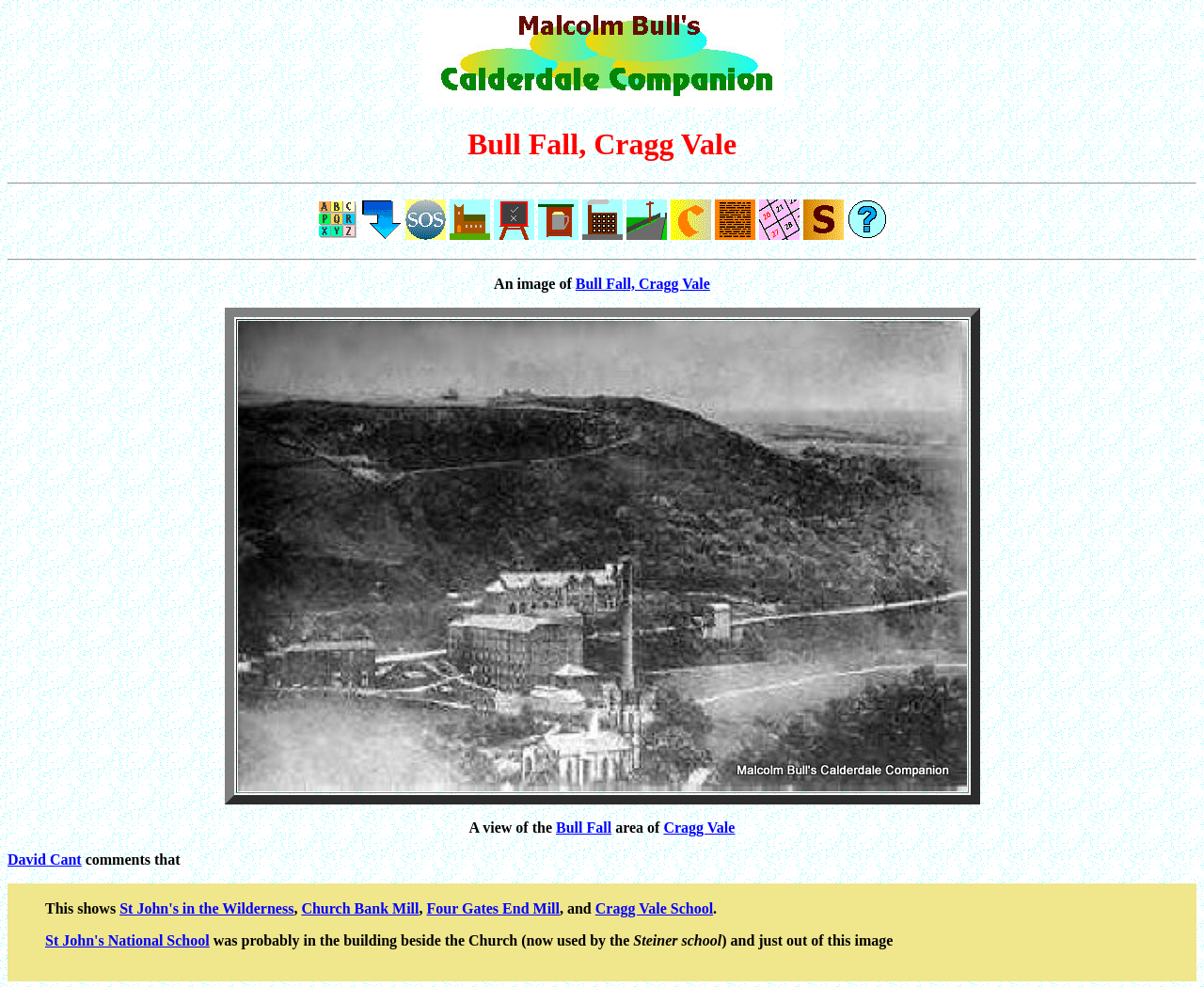Locate the bounding box coordinates of the area to click to fulfill this instruction: "Read comments by David Cant". The bounding box should be presented as four float numbers between 0 and 1, in the order [left, top, right, bottom].

[0.006, 0.863, 0.068, 0.879]